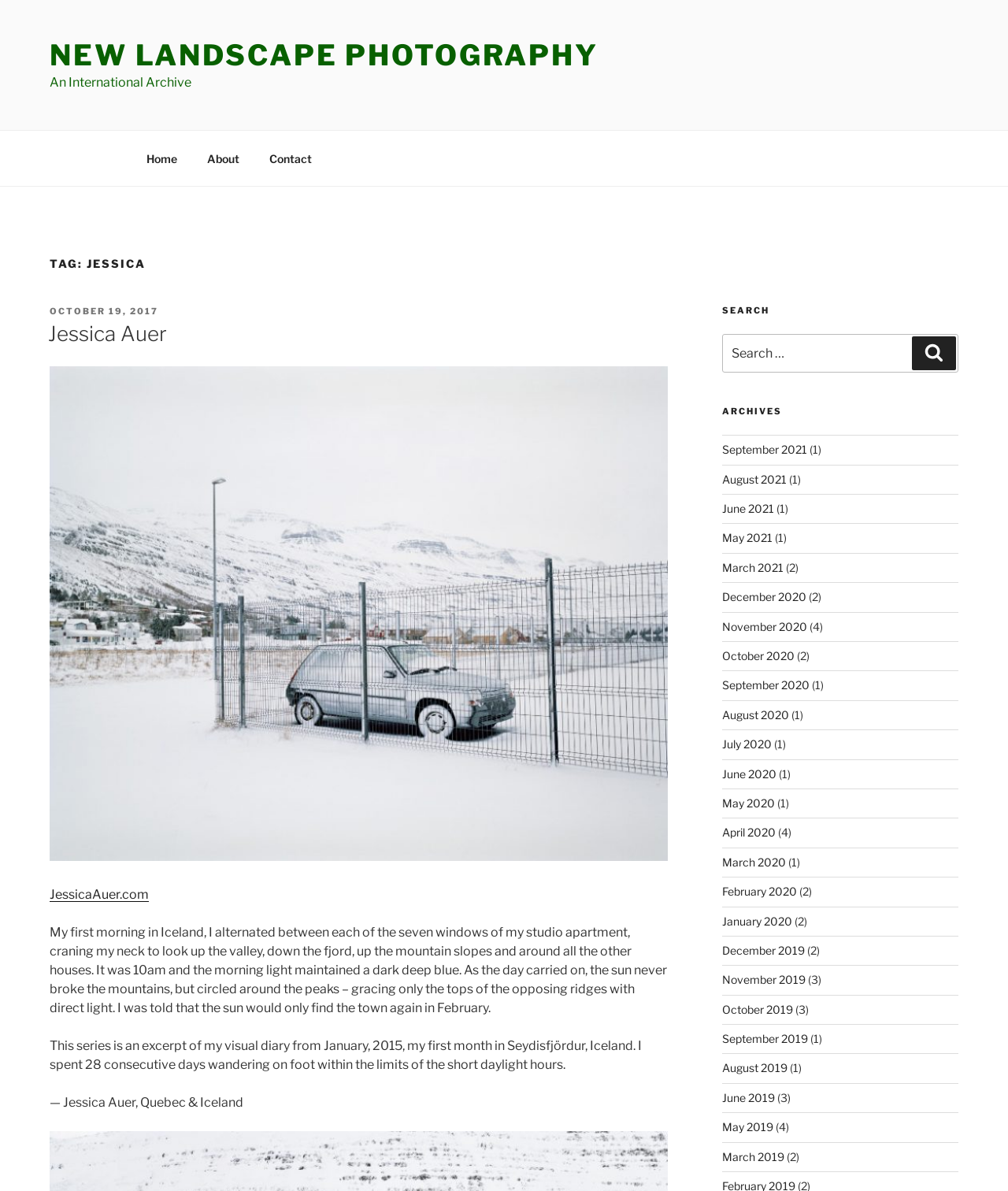Provide the bounding box coordinates of the HTML element this sentence describes: "Home". The bounding box coordinates consist of four float numbers between 0 and 1, i.e., [left, top, right, bottom].

[0.131, 0.117, 0.189, 0.149]